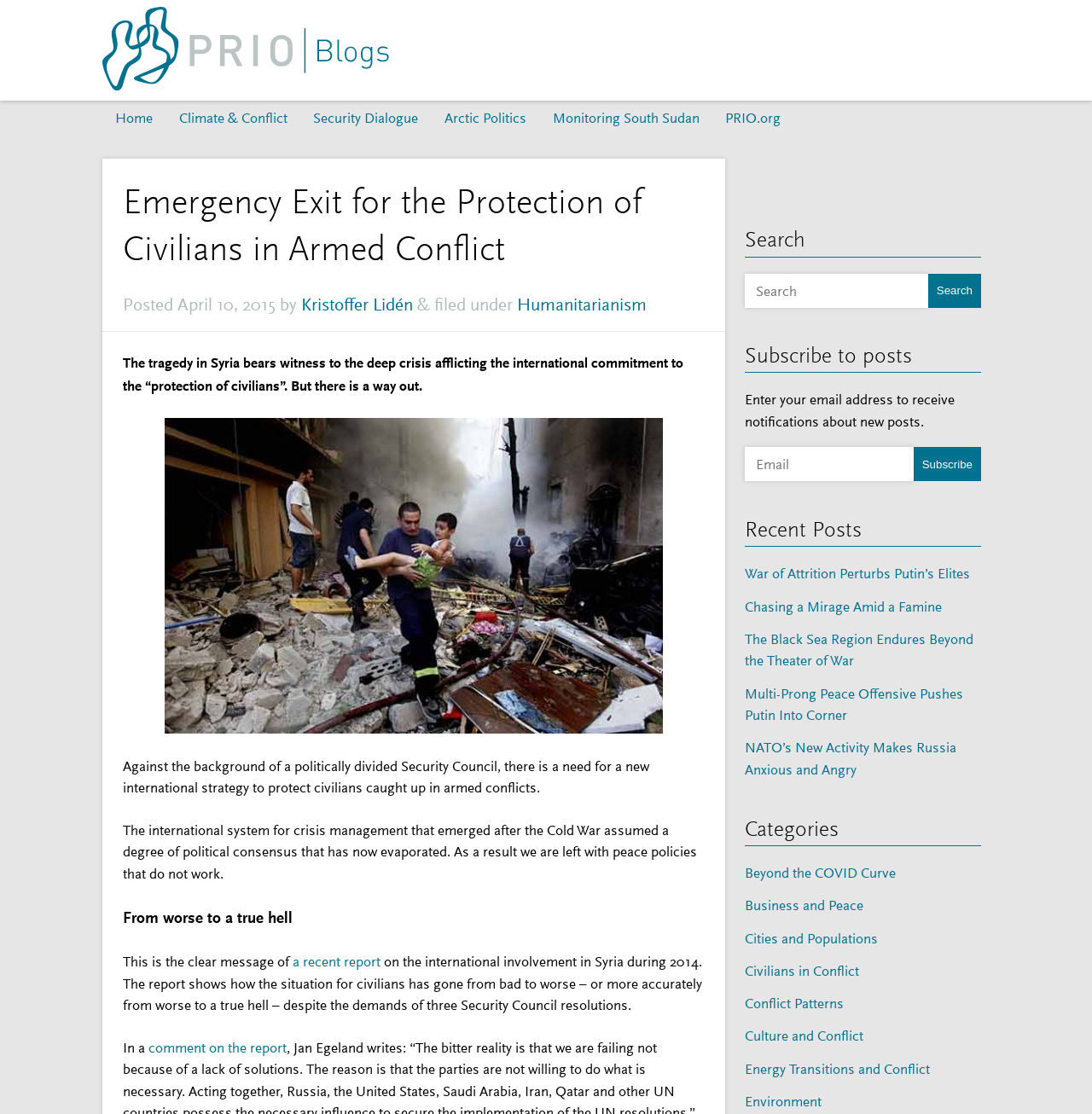Please identify and generate the text content of the webpage's main heading.

Emergency Exit for the Protection of Civilians in Armed Conflict